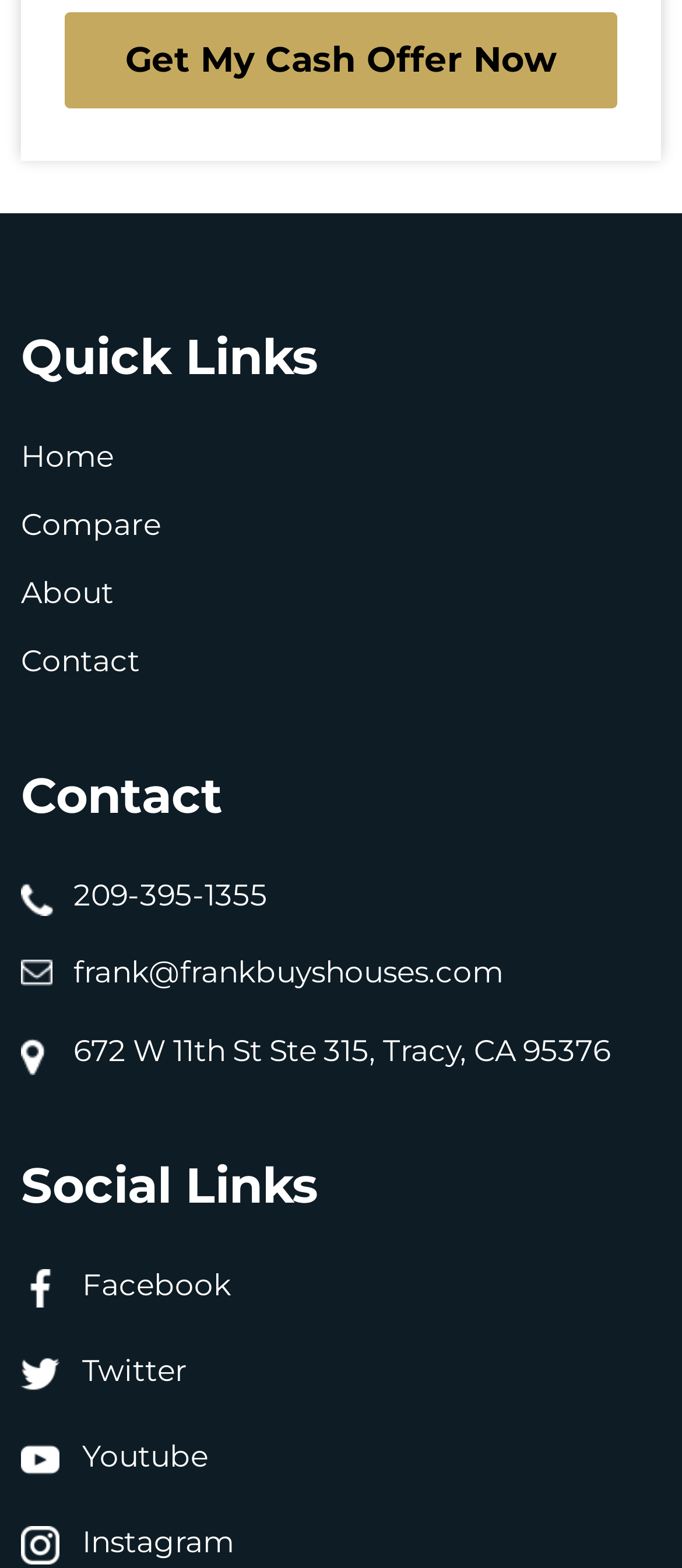How many social media links are there?
Answer briefly with a single word or phrase based on the image.

4